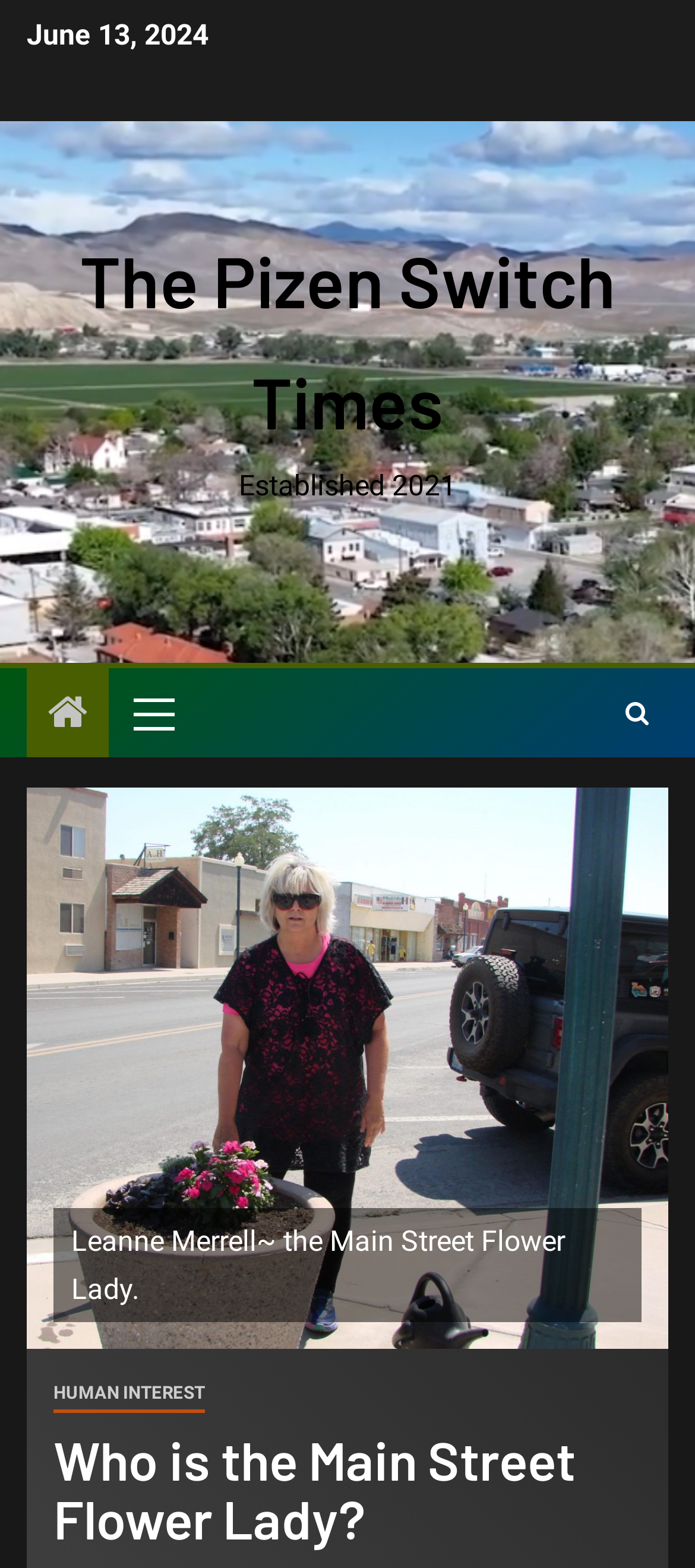What is the main heading of this webpage? Please extract and provide it.

Who is the Main Street Flower Lady?